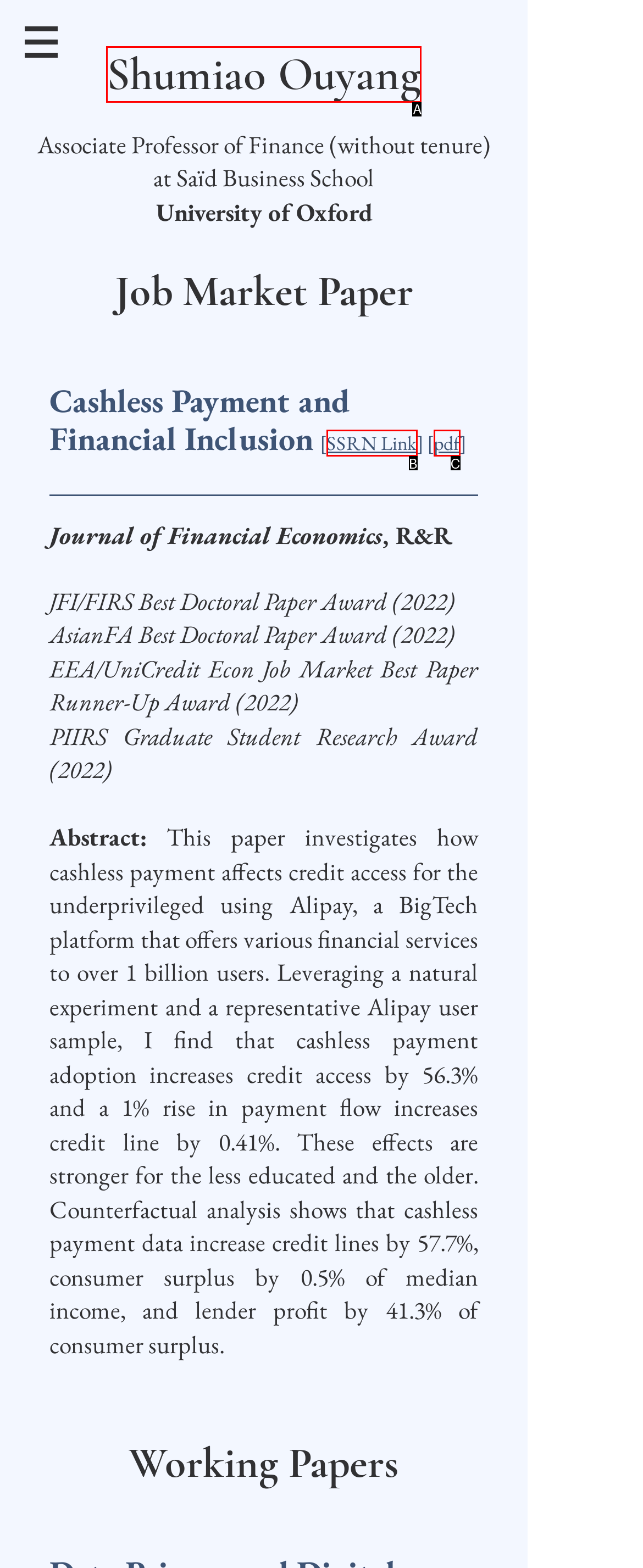Based on the element description: pdf, choose the HTML element that matches best. Provide the letter of your selected option.

C